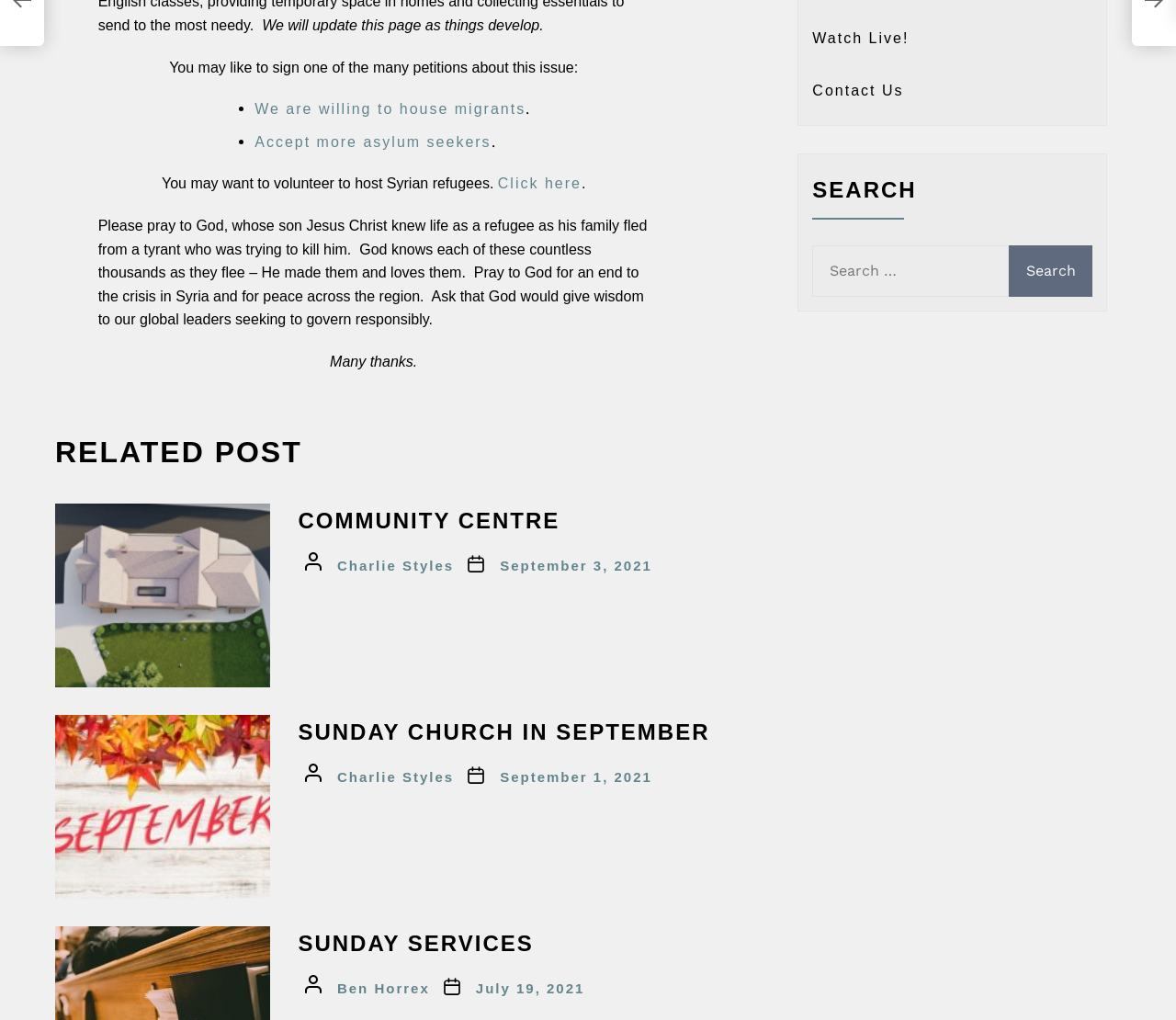Identify the bounding box for the UI element specified in this description: "September 3, 2021September 11, 2021". The coordinates must be four float numbers between 0 and 1, formatted as [left, top, right, bottom].

[0.425, 0.547, 0.555, 0.562]